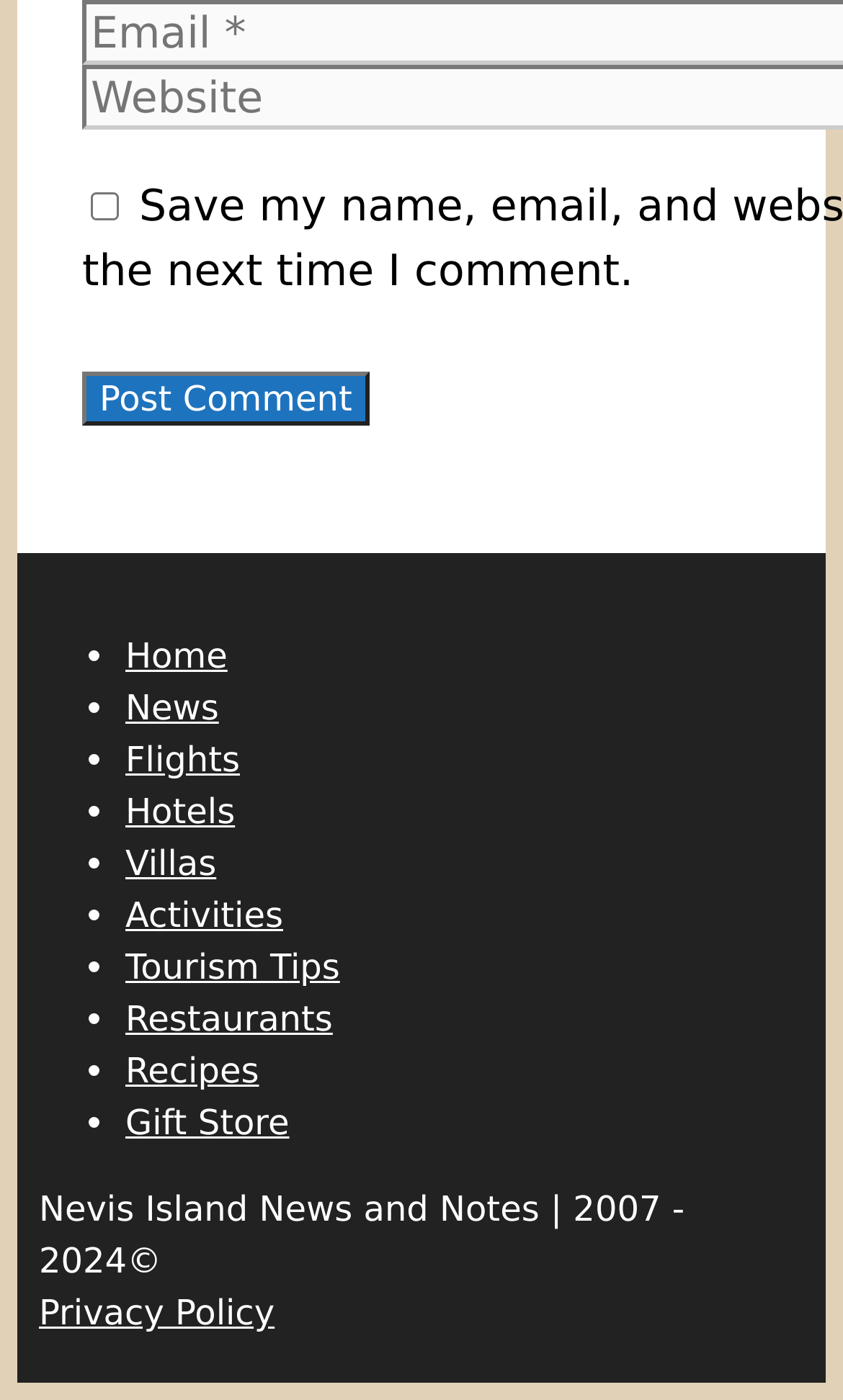Please provide a detailed answer to the question below by examining the image:
What is the position of the 'Flights' link?

I compared the y1 and y2 coordinates of the links in the navigation menu and found that the 'Flights' link has a y1 value of 0.759, which is the third smallest among all the links. Therefore, it is positioned third from the top.